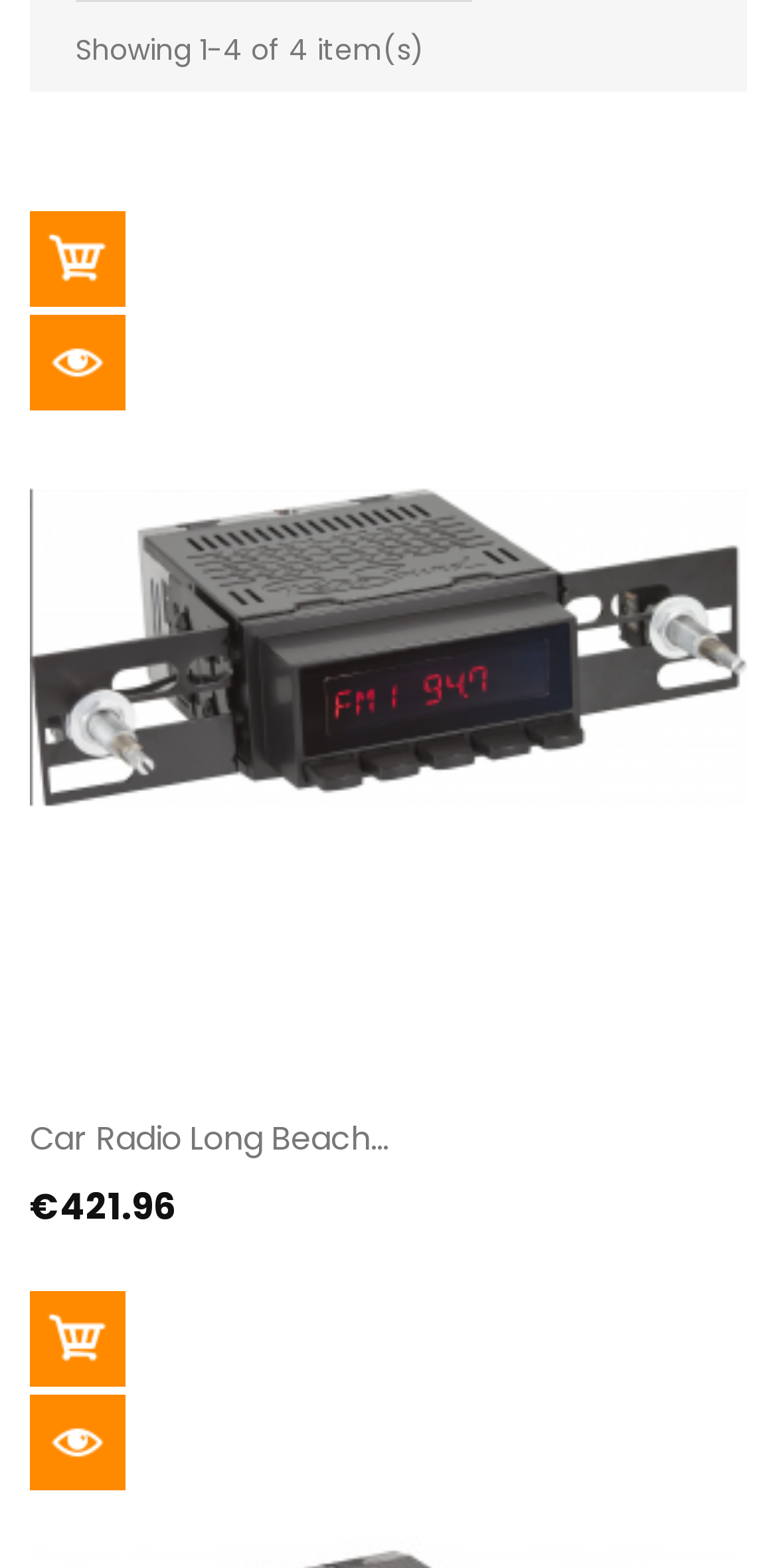Find the bounding box of the UI element described as follows: "Car radio Long Beach...".

[0.038, 0.712, 0.5, 0.741]